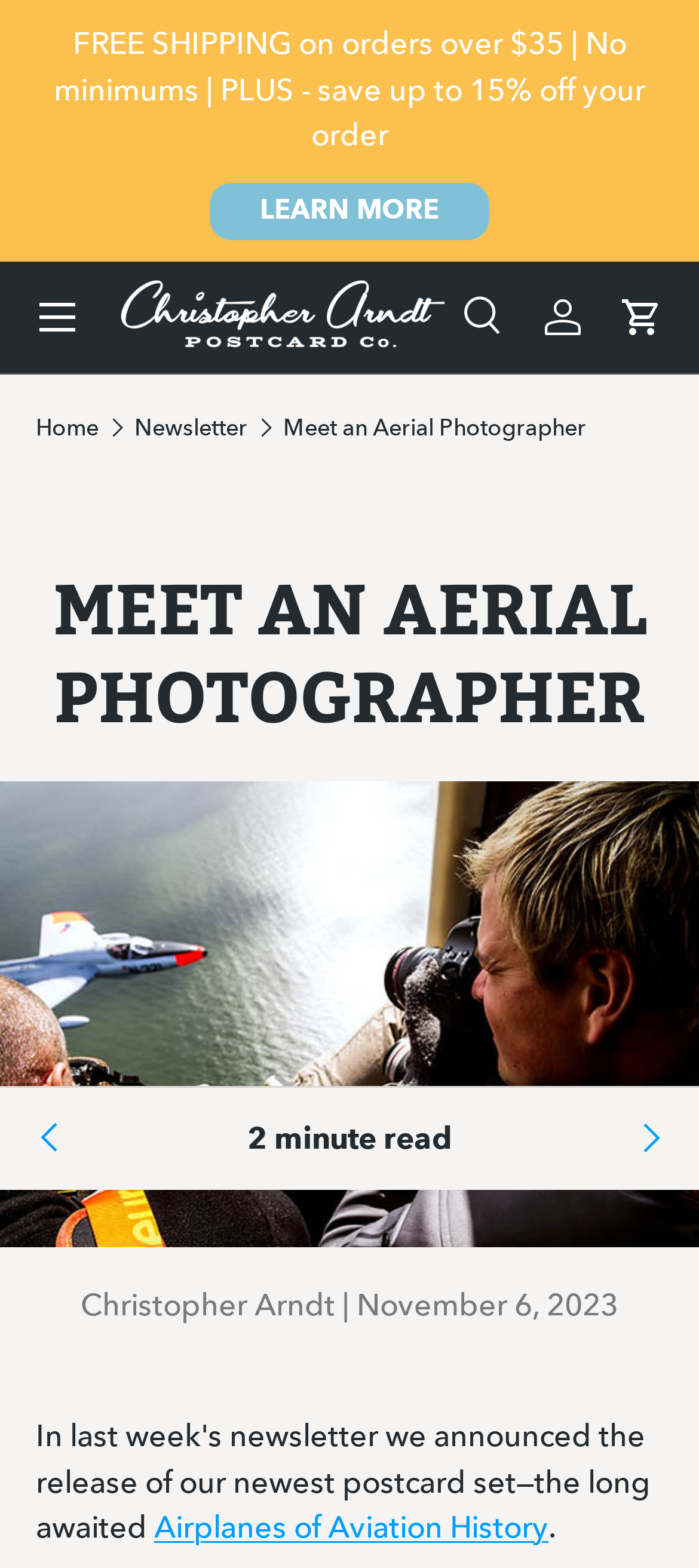Find the bounding box of the UI element described as follows: "Skip to content".

[0.049, 0.017, 0.192, 0.049]